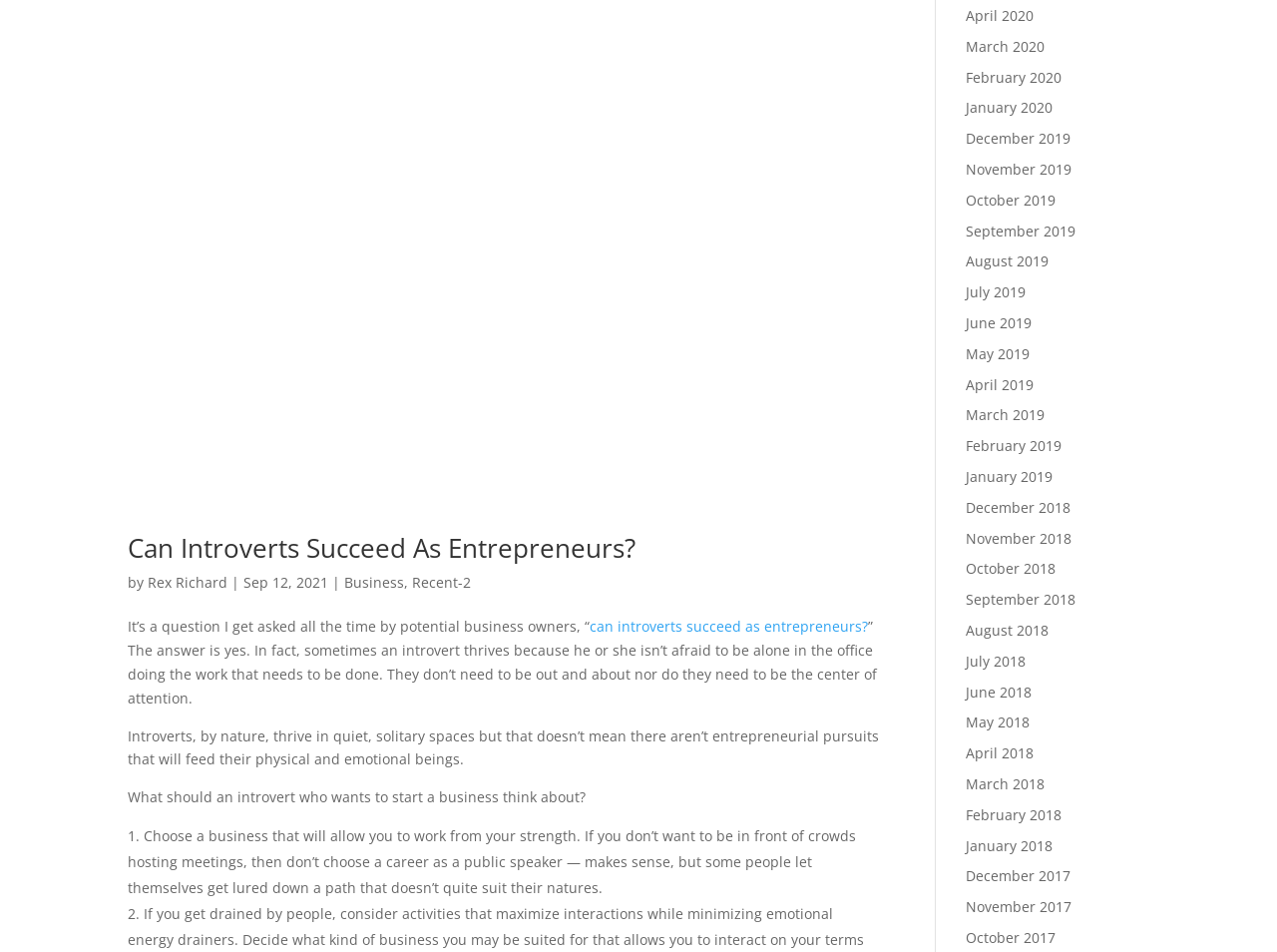Locate the bounding box coordinates of the clickable element to fulfill the following instruction: "Click on the link to view more articles from 'Rex Richard'". Provide the coordinates as four float numbers between 0 and 1 in the format [left, top, right, bottom].

[0.116, 0.601, 0.178, 0.621]